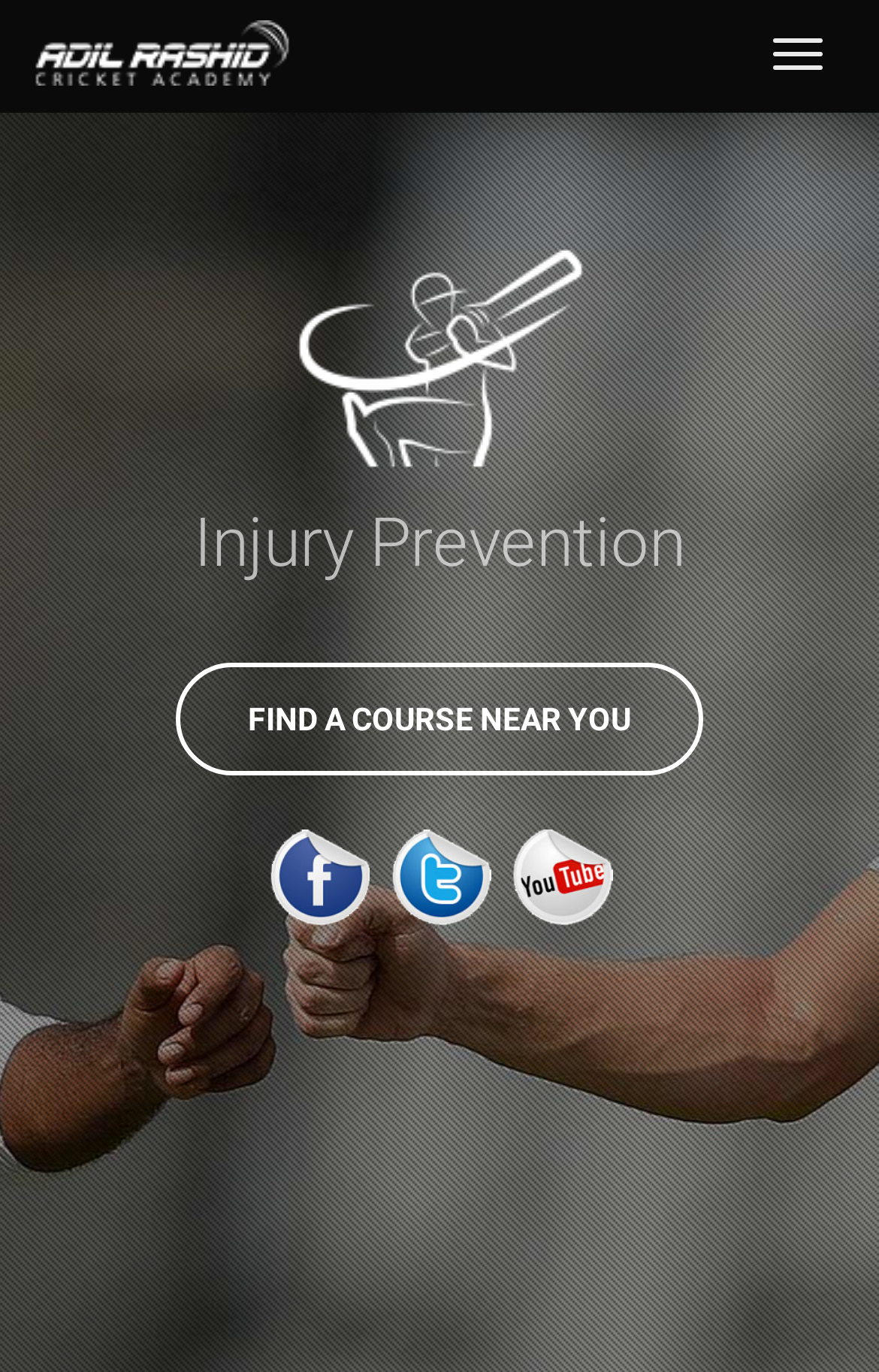What is the theme of the images present on the webpage?
Refer to the image and answer the question using a single word or phrase.

Cricket